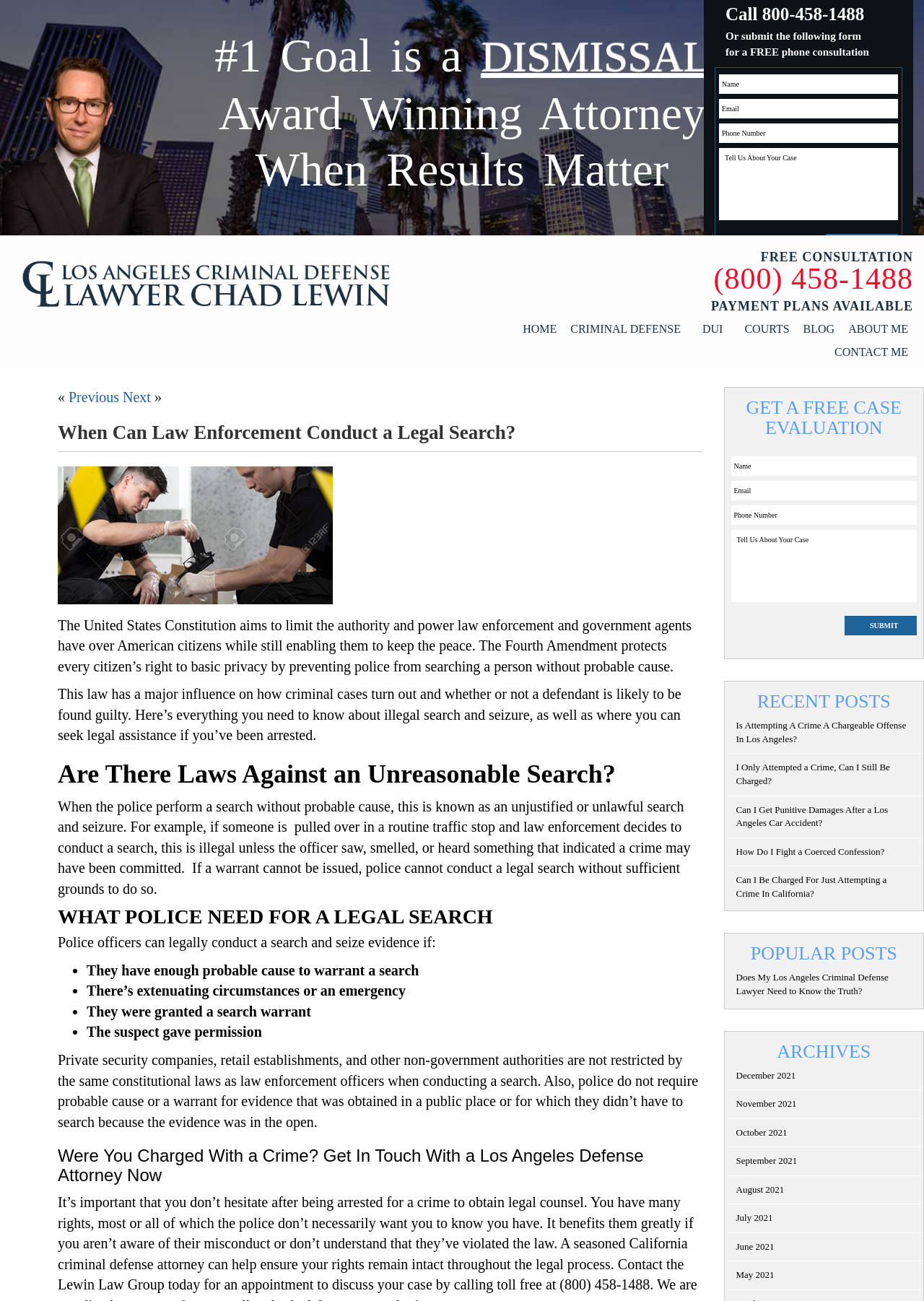Please provide a comprehensive response to the question based on the details in the image: Who is the author of the blog post?

The author's name can be found at the bottom of the webpage, next to the date 'June 8, 2021'.